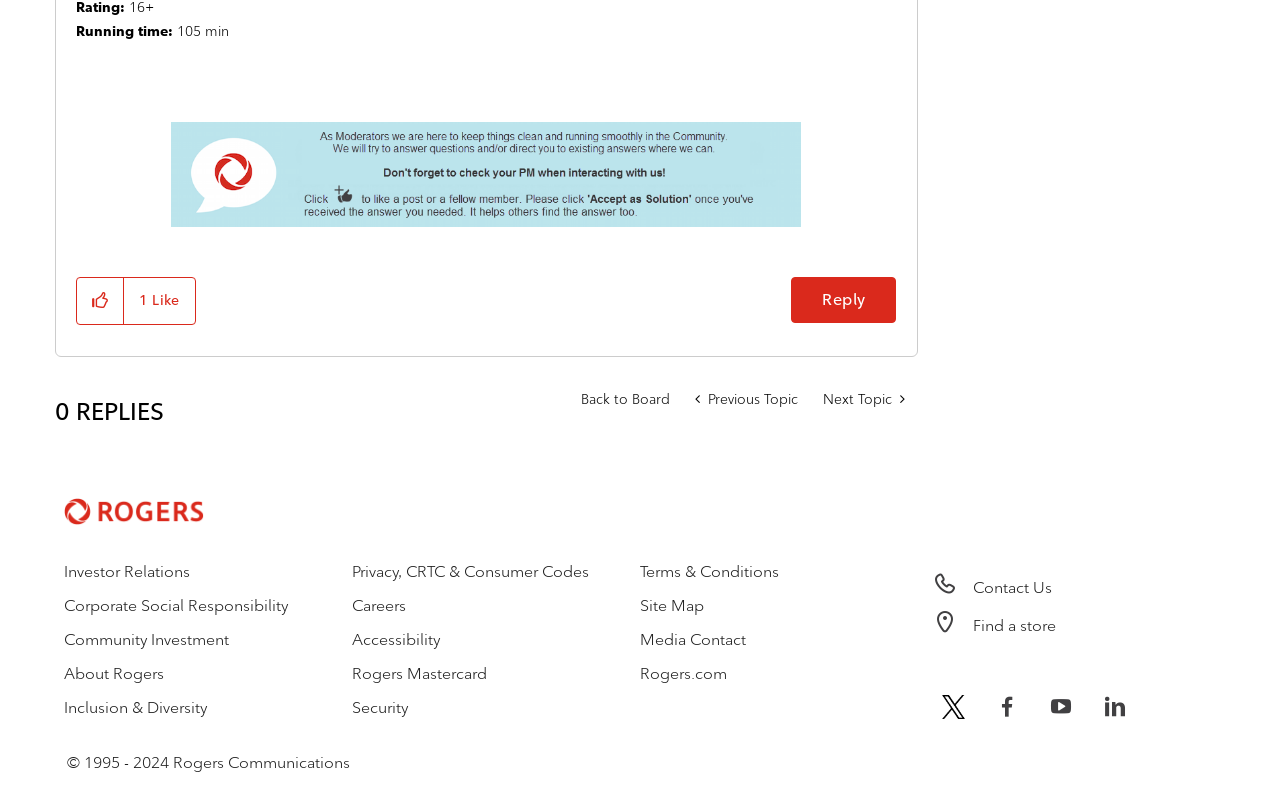Determine the coordinates of the bounding box that should be clicked to complete the instruction: "Click the 'Rogers' link". The coordinates should be represented by four float numbers between 0 and 1: [left, top, right, bottom].

[0.041, 0.623, 0.159, 0.647]